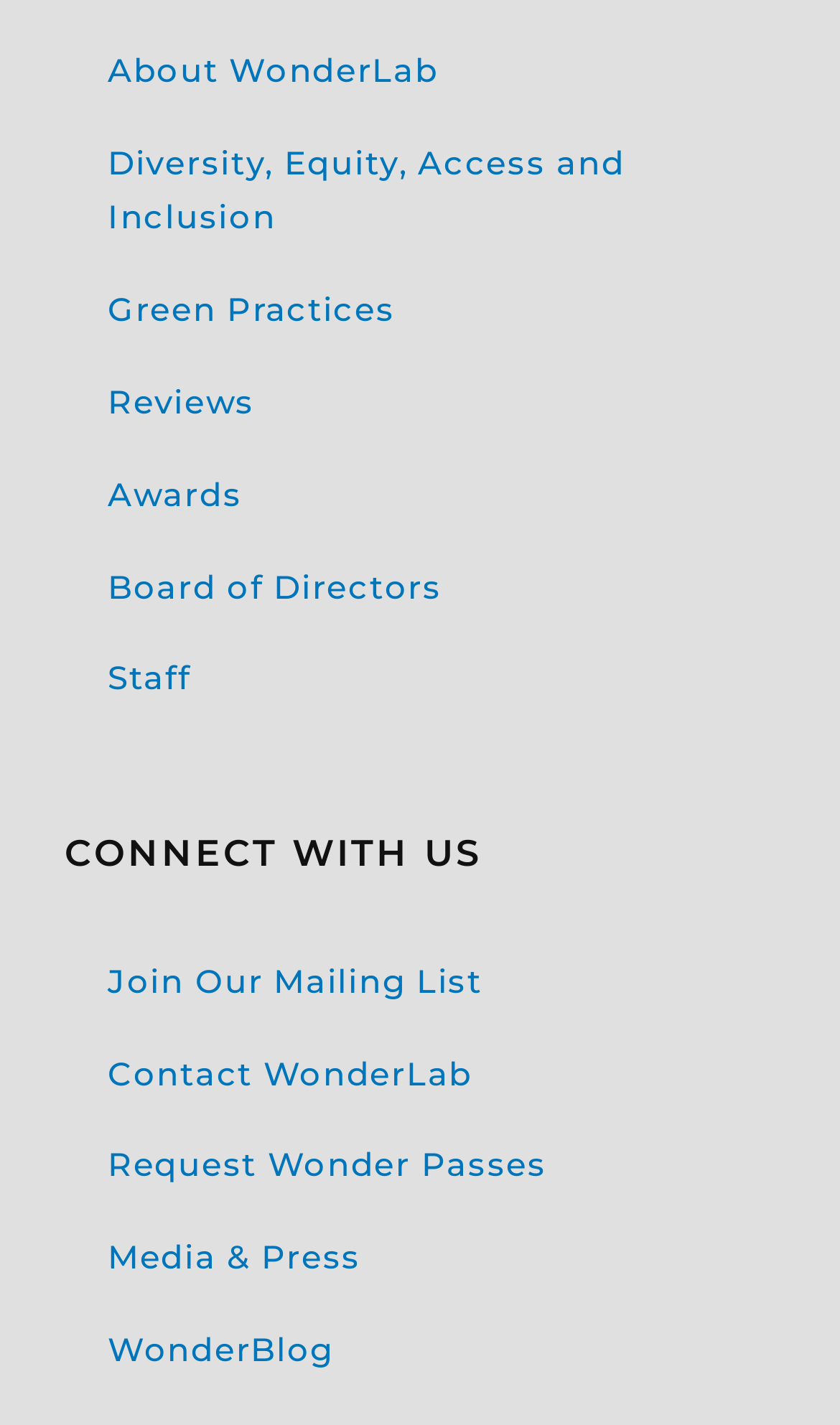Give a one-word or one-phrase response to the question:
What is the first link under 'Secondary Navigation: About WonderLab'?

About WonderLab